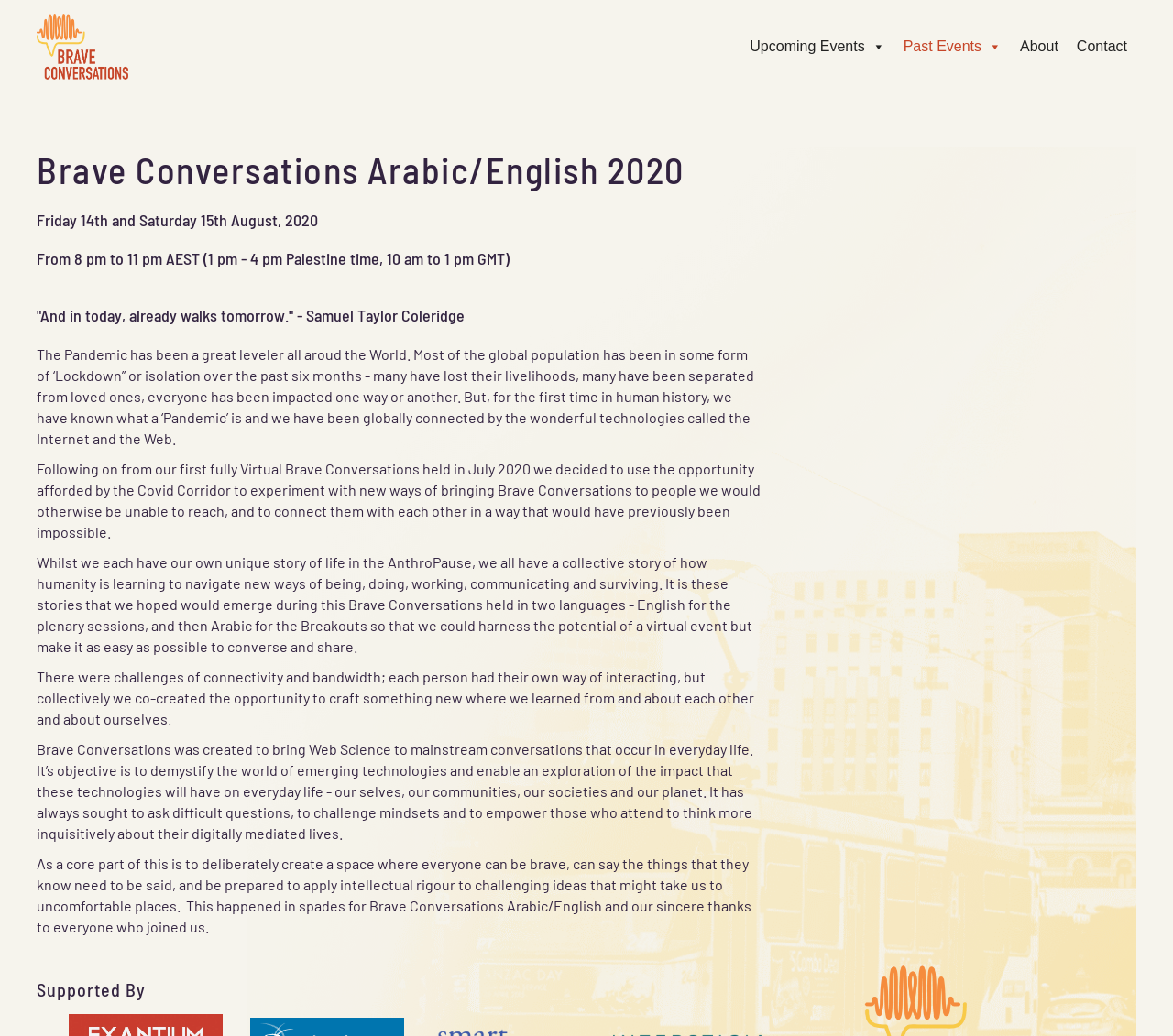Give a one-word or short phrase answer to the question: 
What is the date of the event?

14th and 15th August, 2020